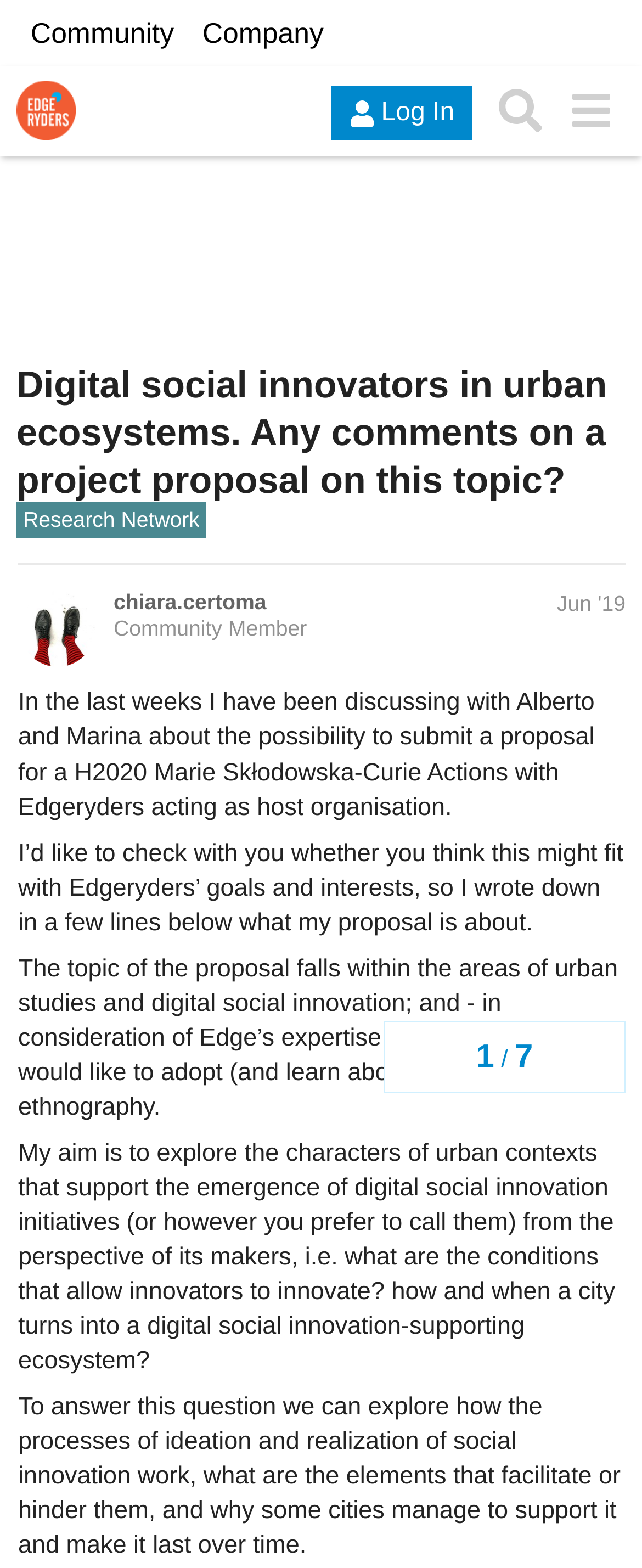Identify the main heading from the webpage and provide its text content.

Digital social innovators in urban ecosystems. Any comments on a project proposal on this topic?